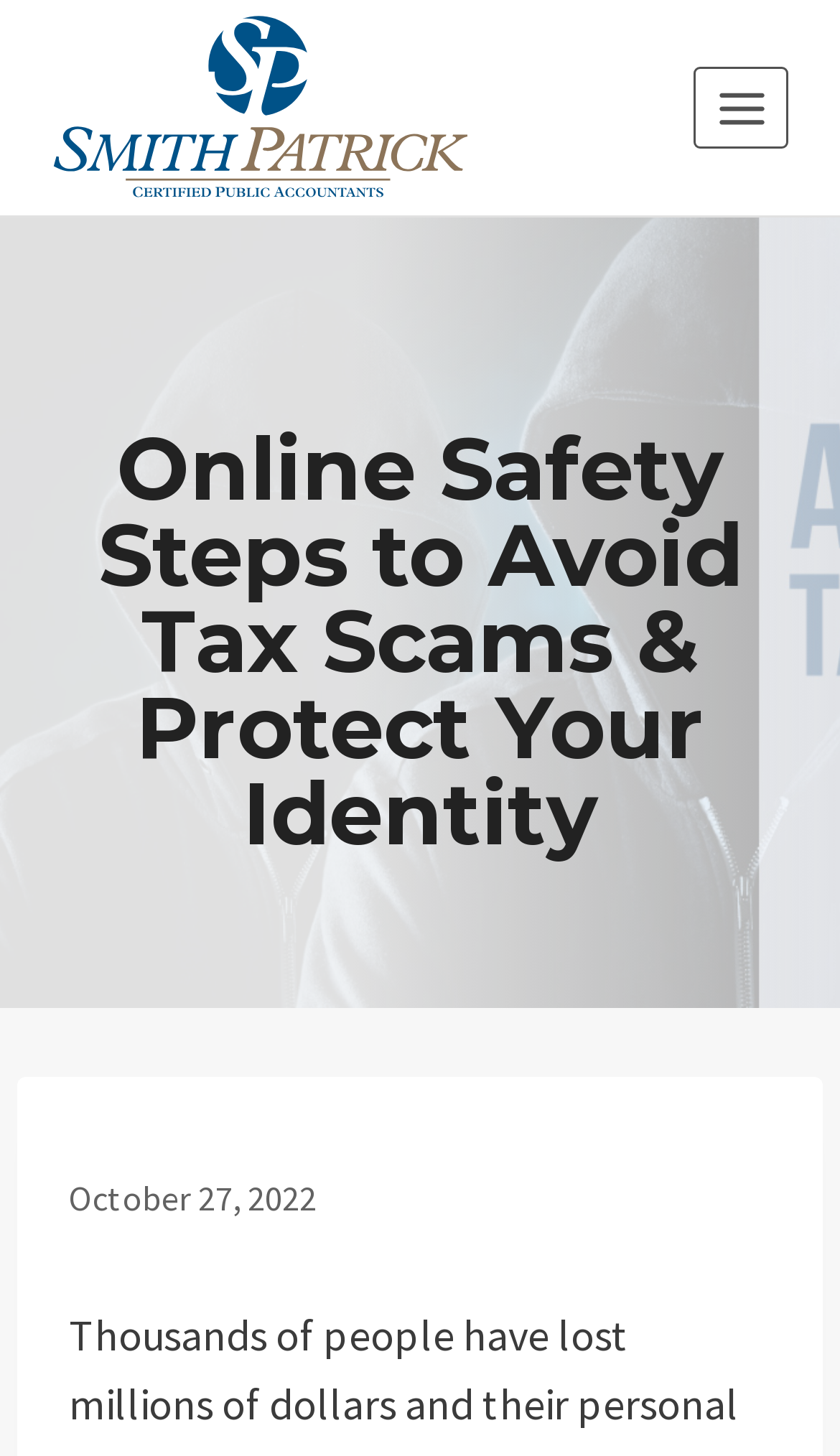Identify and provide the bounding box coordinates of the UI element described: "Fracas photos & Blog". The coordinates should be formatted as [left, top, right, bottom], with each number being a float between 0 and 1.

None